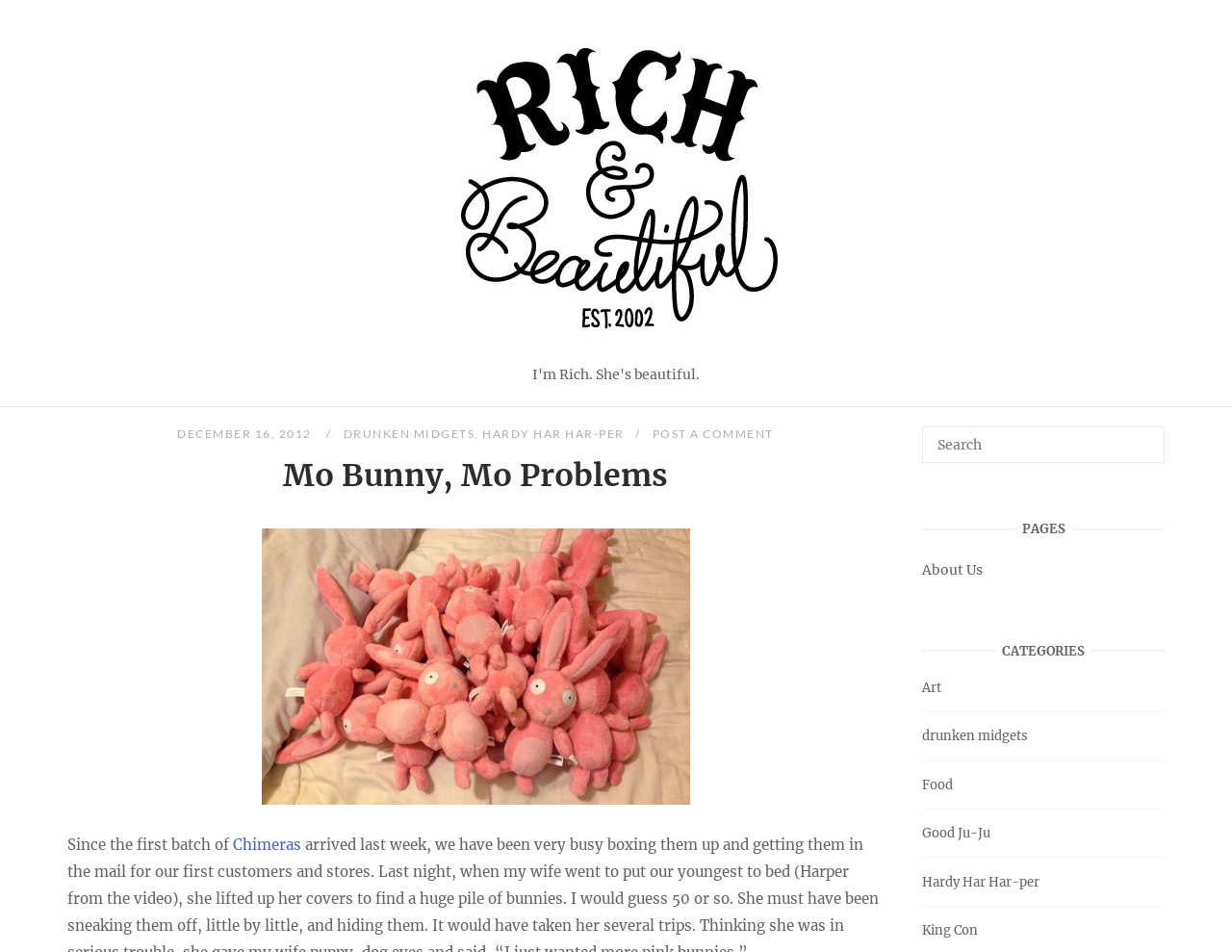Provide the bounding box for the UI element matching this description: "aria-label="Search for" name="s" placeholder="Search"".

[0.748, 0.448, 0.945, 0.486]